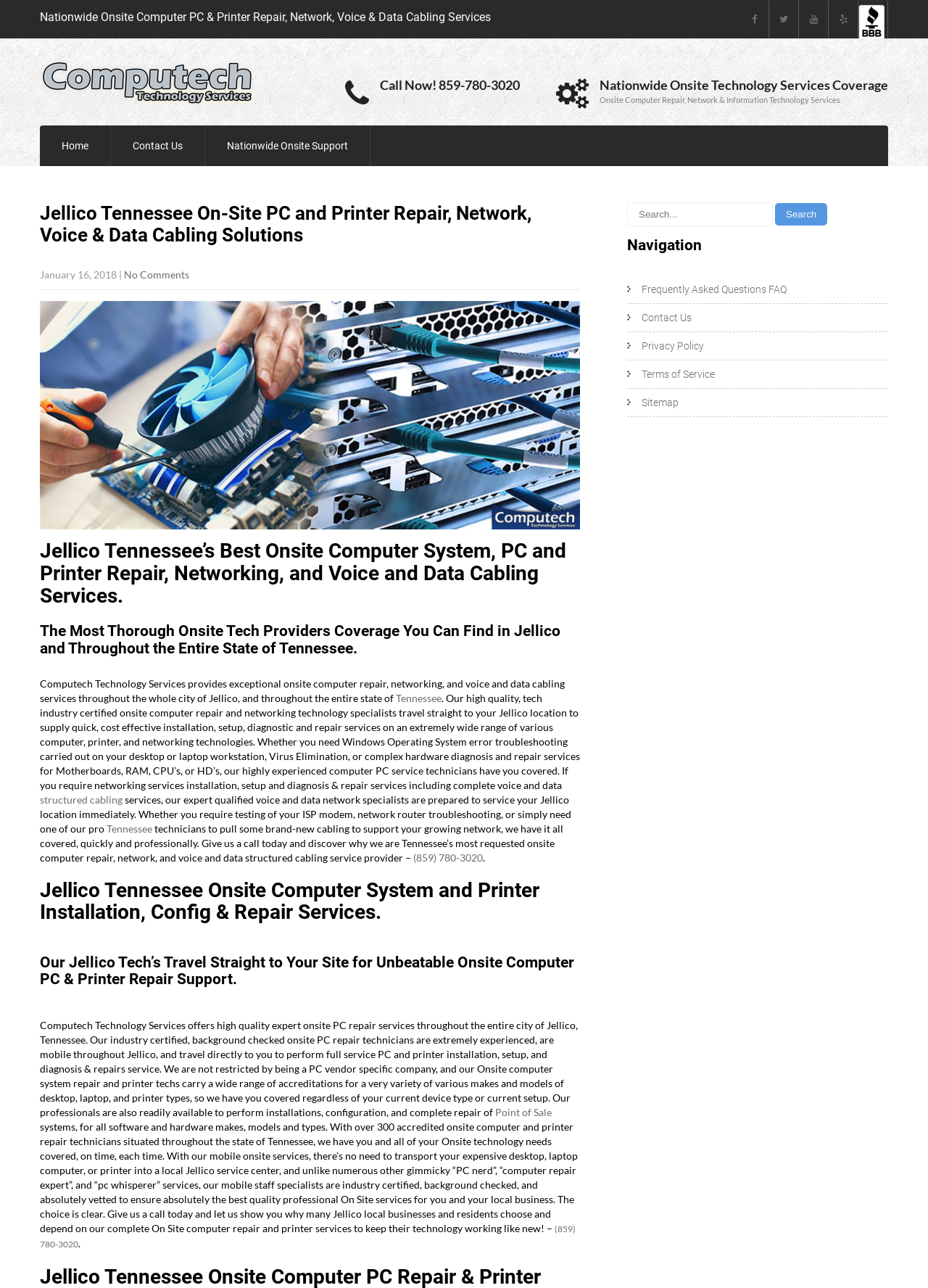Locate the bounding box coordinates of the segment that needs to be clicked to meet this instruction: "View Nationwide Onsite Support".

[0.245, 0.109, 0.375, 0.118]